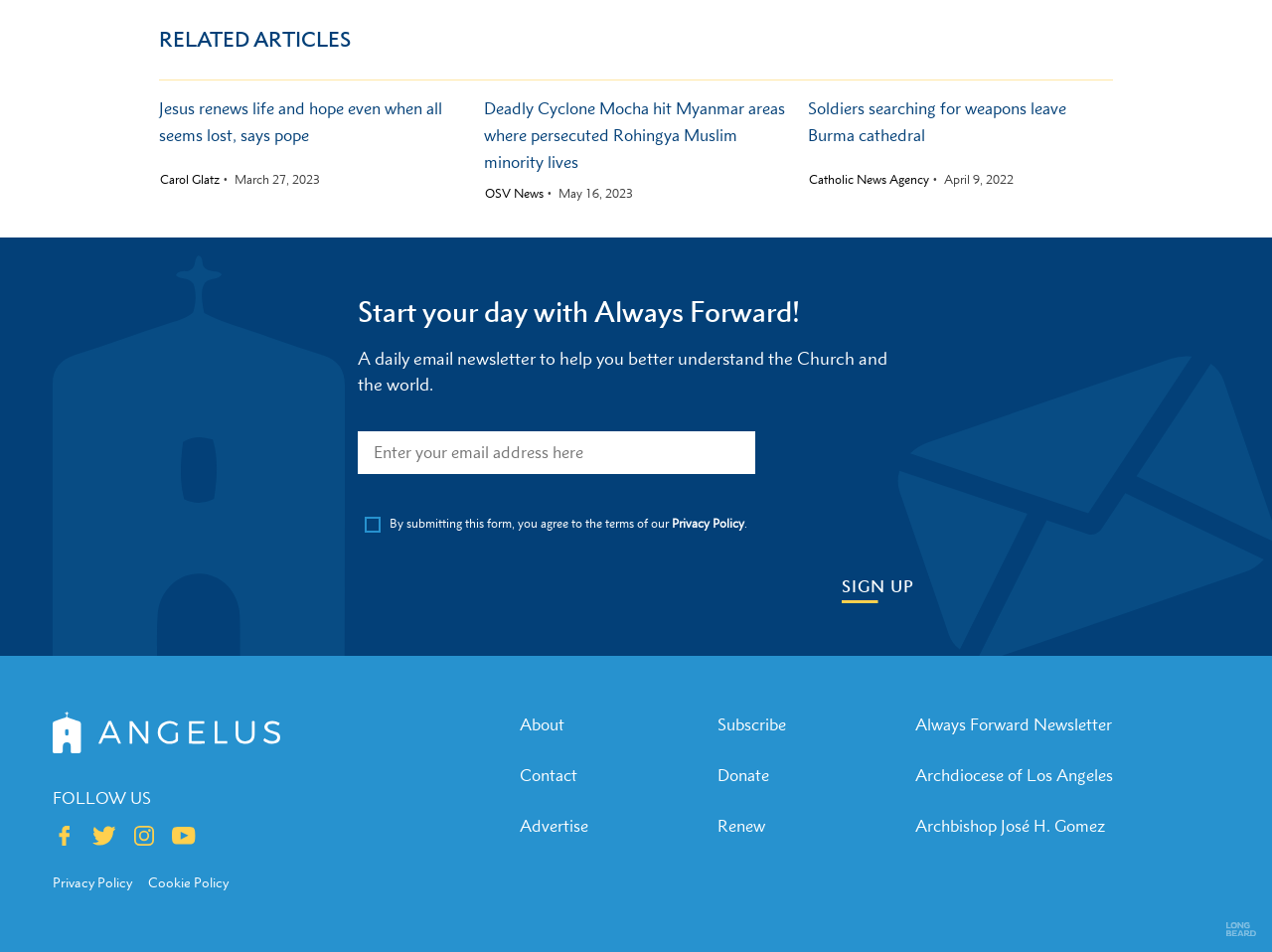Please respond in a single word or phrase: 
What is the topic of the first article?

Jesus renews life and hope